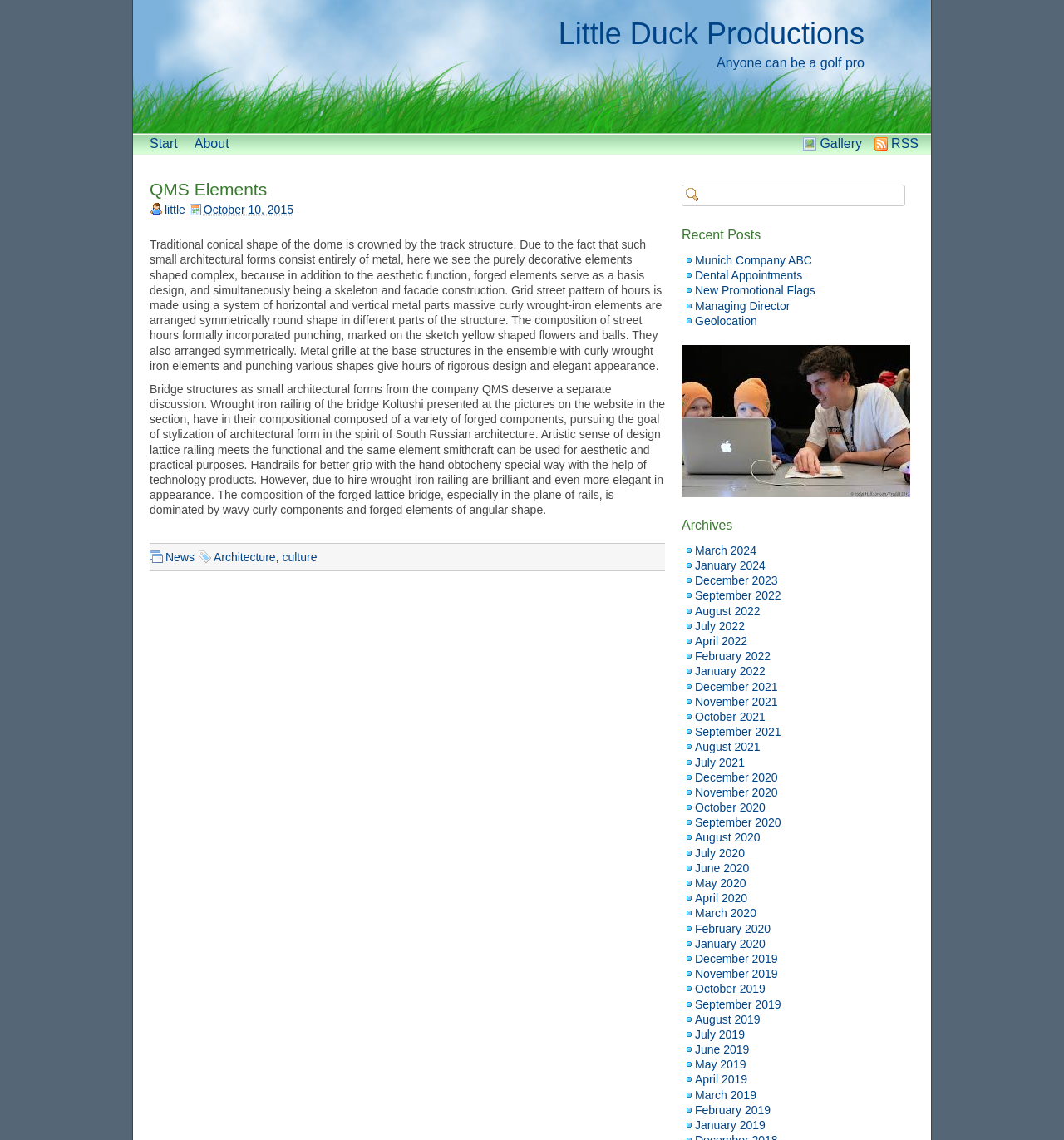Identify the bounding box for the UI element that is described as follows: "Little Duck Productions".

[0.525, 0.015, 0.812, 0.044]